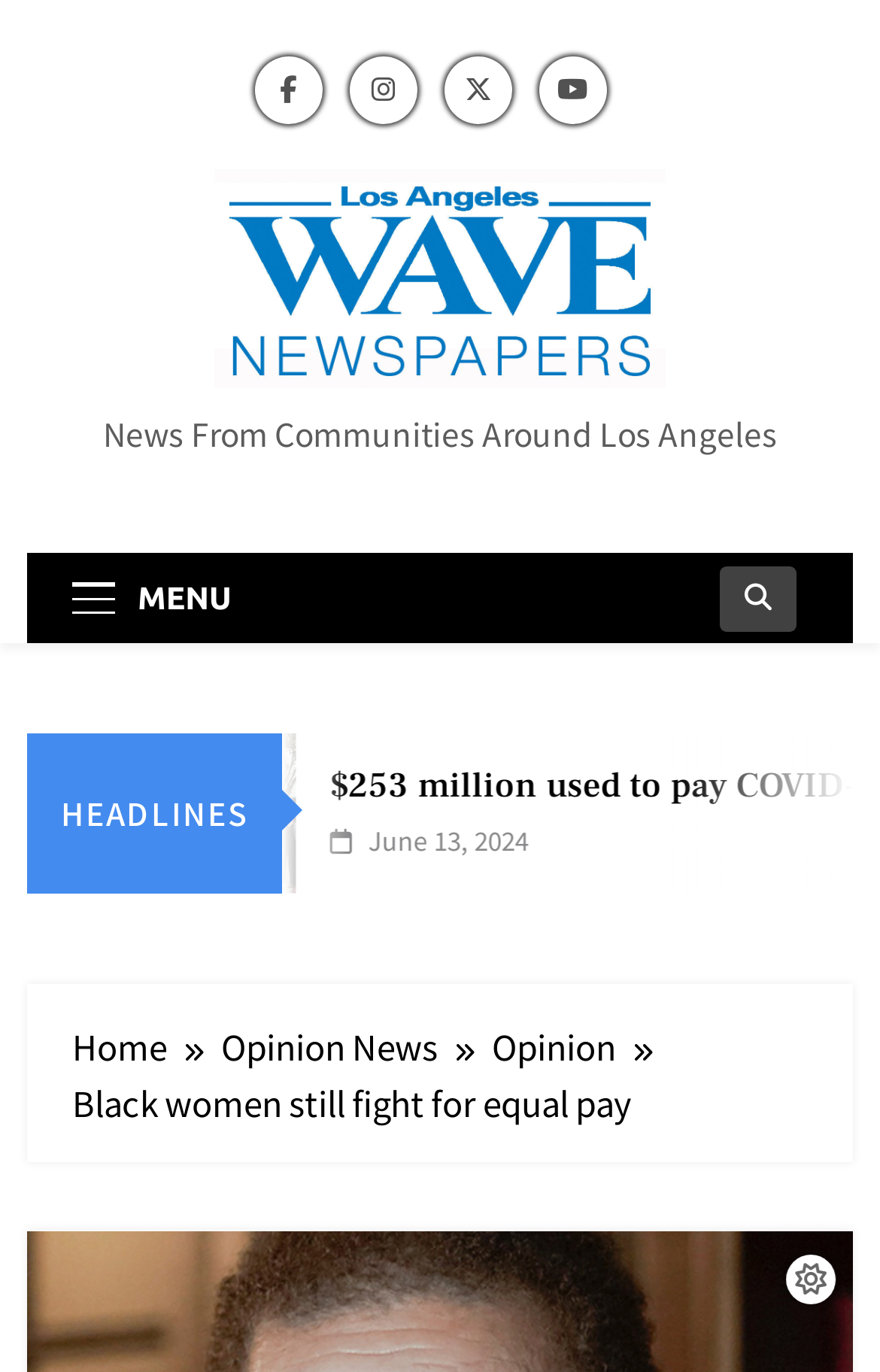Please identify the bounding box coordinates of the element I need to click to follow this instruction: "Click the Facebook link".

[0.29, 0.041, 0.367, 0.09]